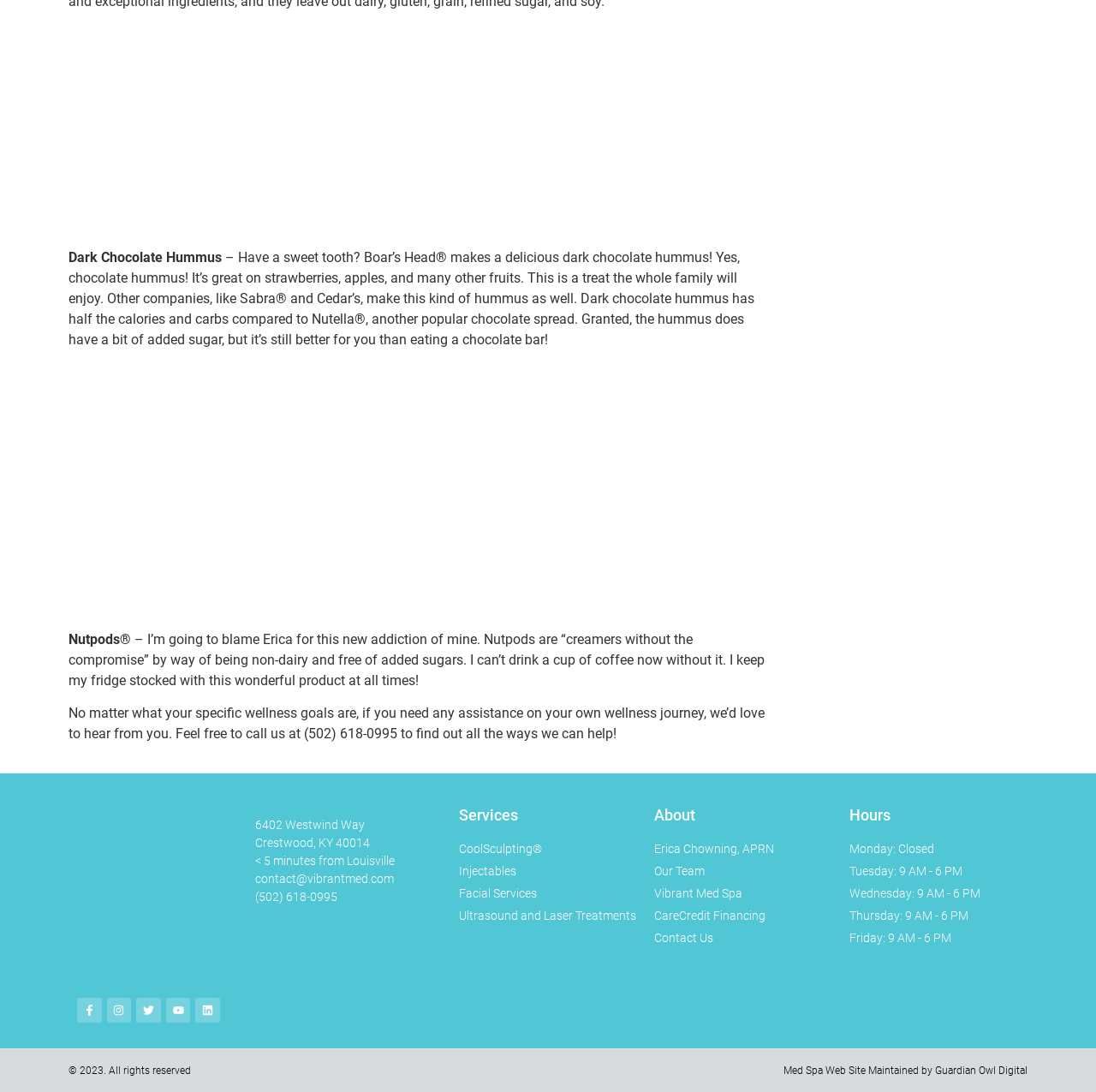Identify the bounding box coordinates of the region that should be clicked to execute the following instruction: "Learn about Erica Chowning, APRN".

[0.597, 0.724, 0.759, 0.74]